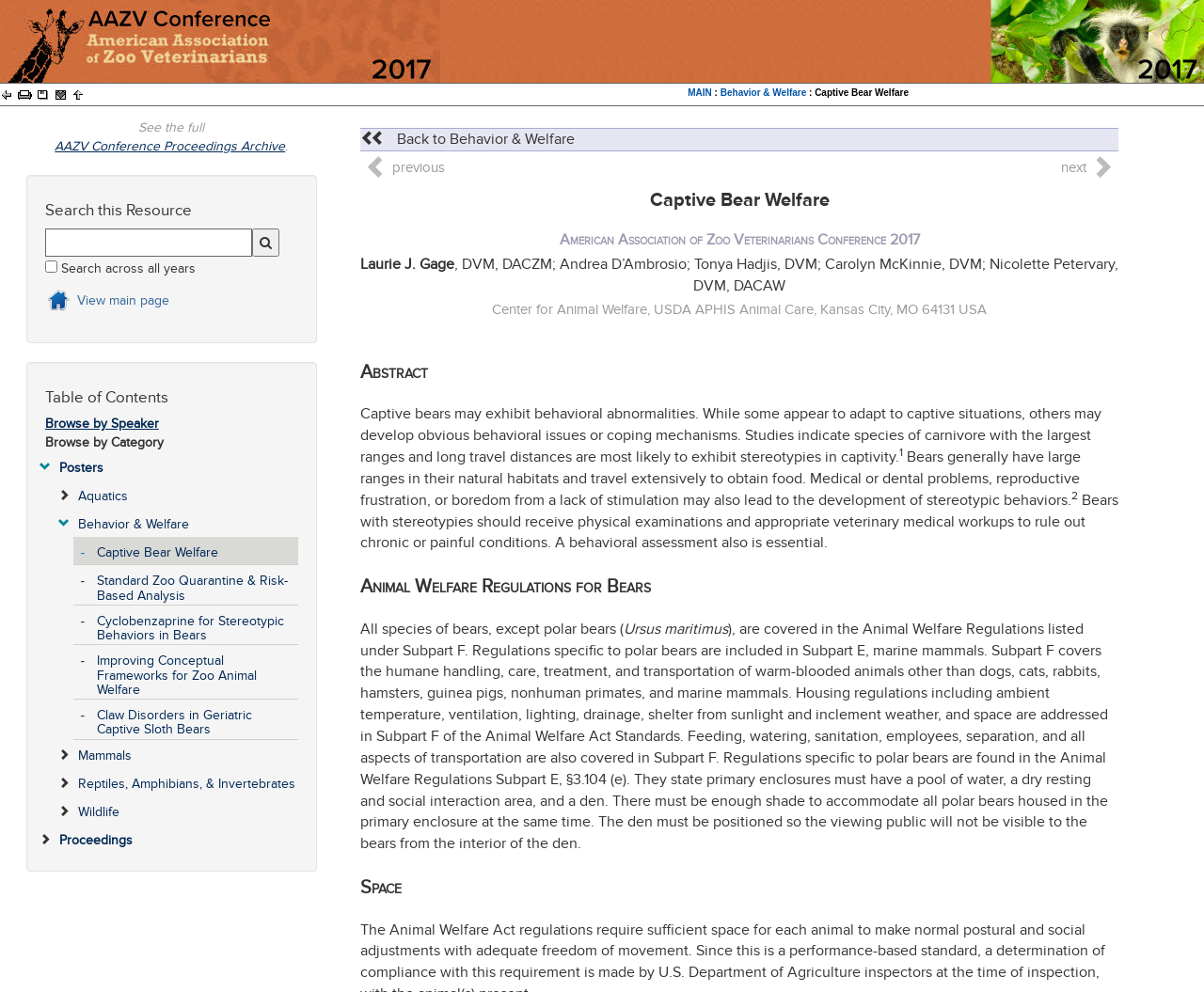Indicate the bounding box coordinates of the element that needs to be clicked to satisfy the following instruction: "Click on the link for Behavior & Welfare". The coordinates should be four float numbers between 0 and 1, i.e., [left, top, right, bottom].

[0.598, 0.088, 0.67, 0.099]